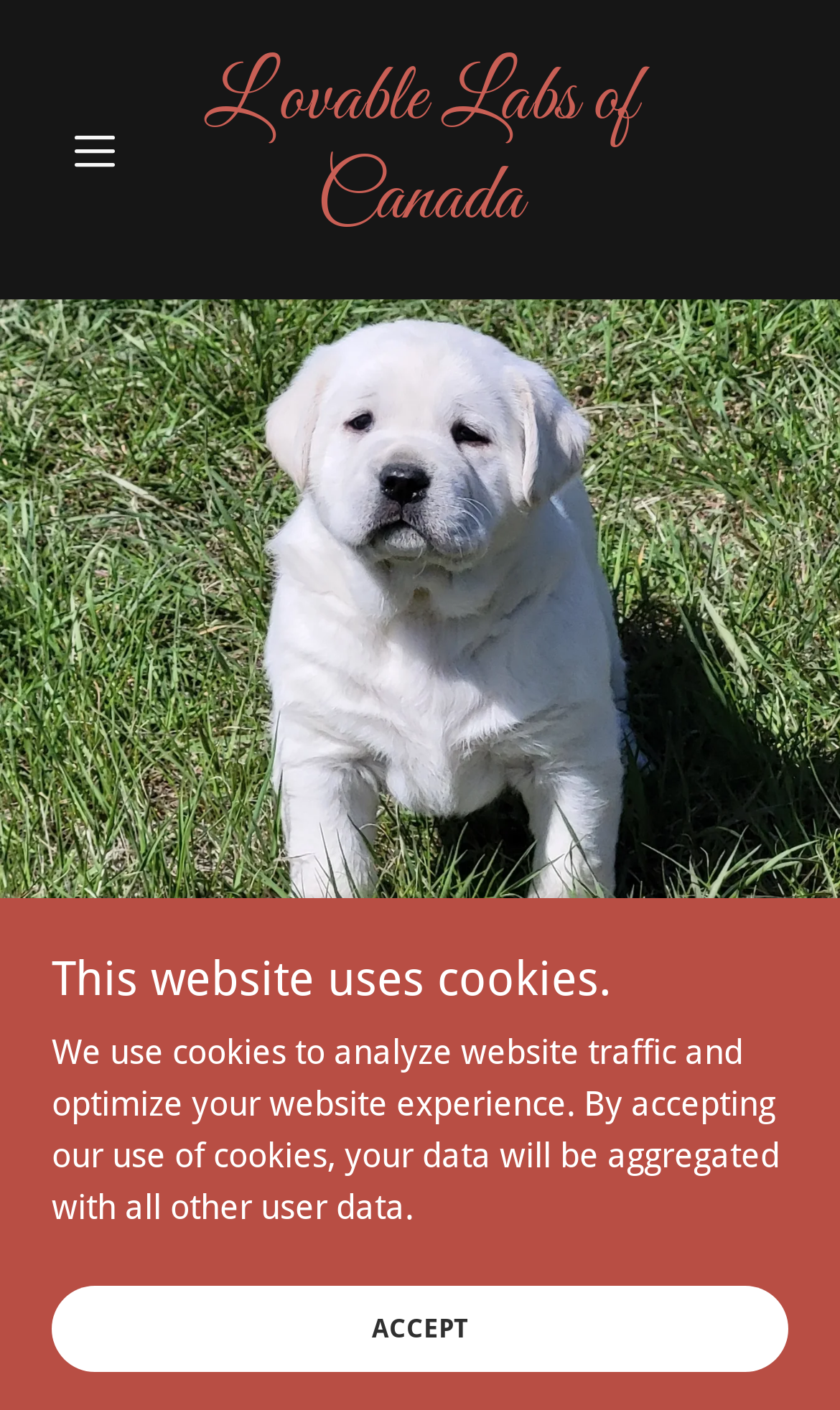Answer the question with a single word or phrase: 
What action can be taken for summer 2024 litters?

Contact us